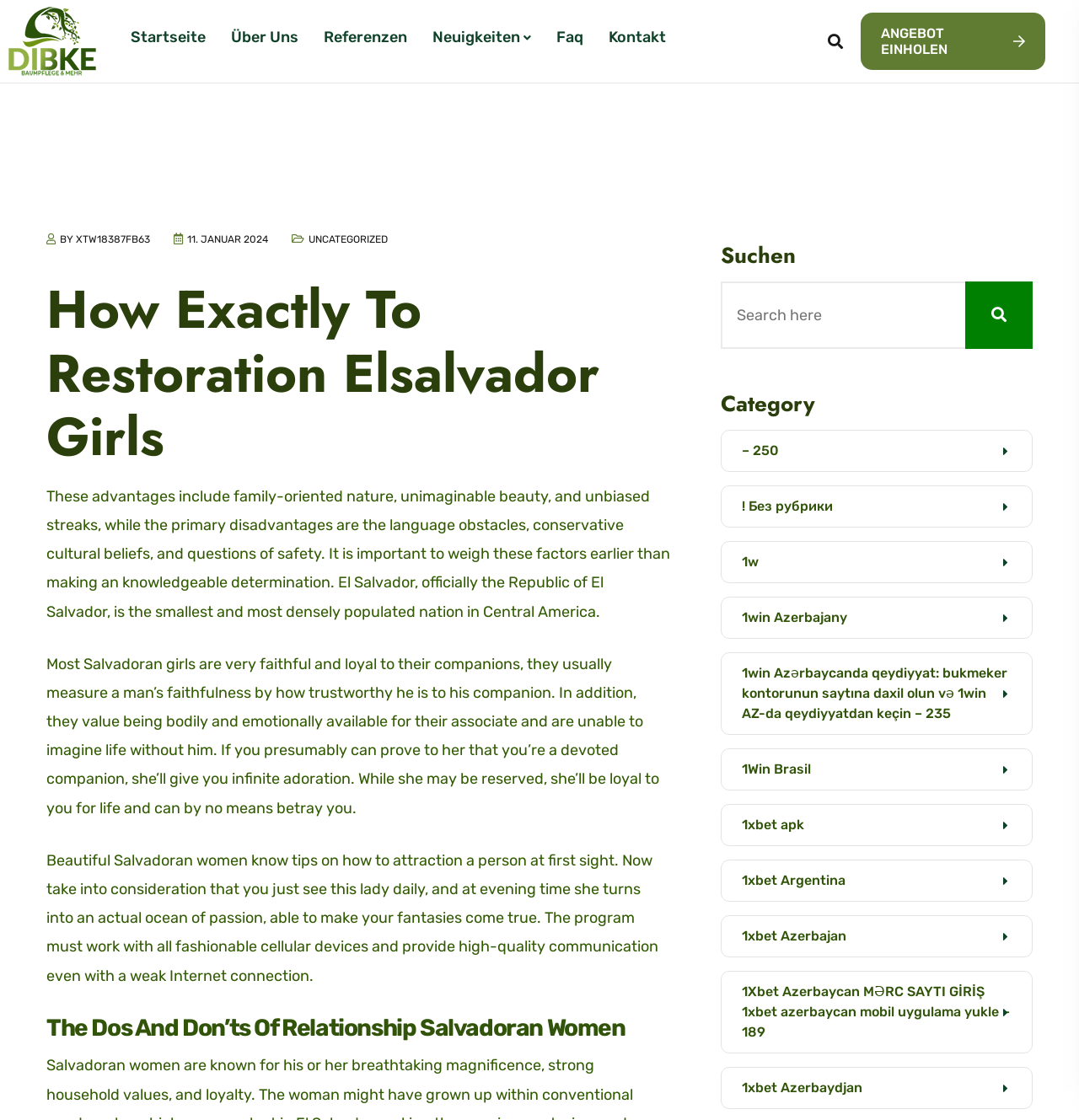Provide the bounding box coordinates of the area you need to click to execute the following instruction: "Click on the 'Kontakt' link".

[0.564, 0.0, 0.617, 0.066]